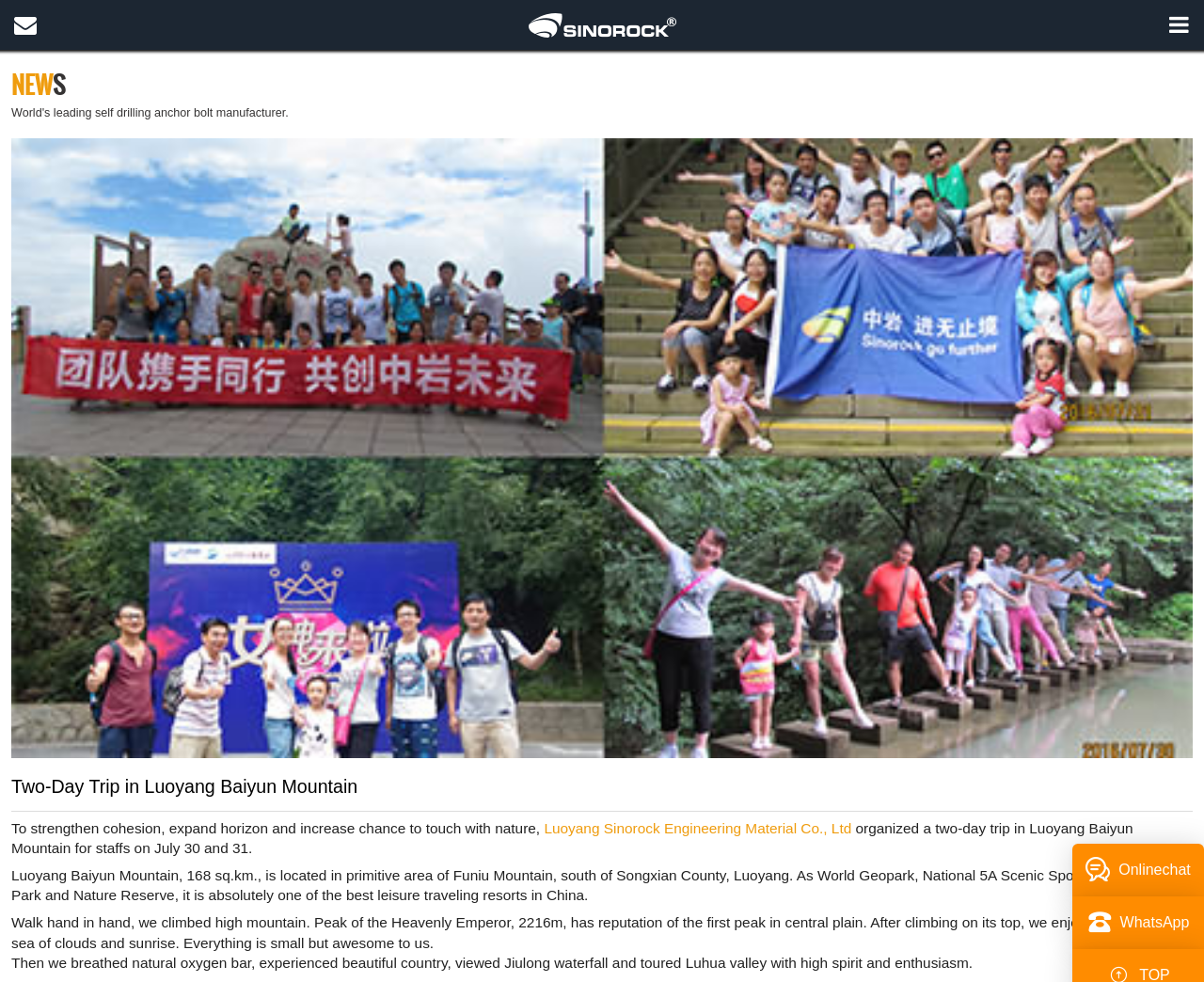Using details from the image, please answer the following question comprehensively:
What is the height of the Peak of the Heavenly Emperor?

I found the answer by reading the text 'Peak of the Heavenly Emperor, 2216m, has reputation of the first peak in central plain.' which mentions the height of the peak.